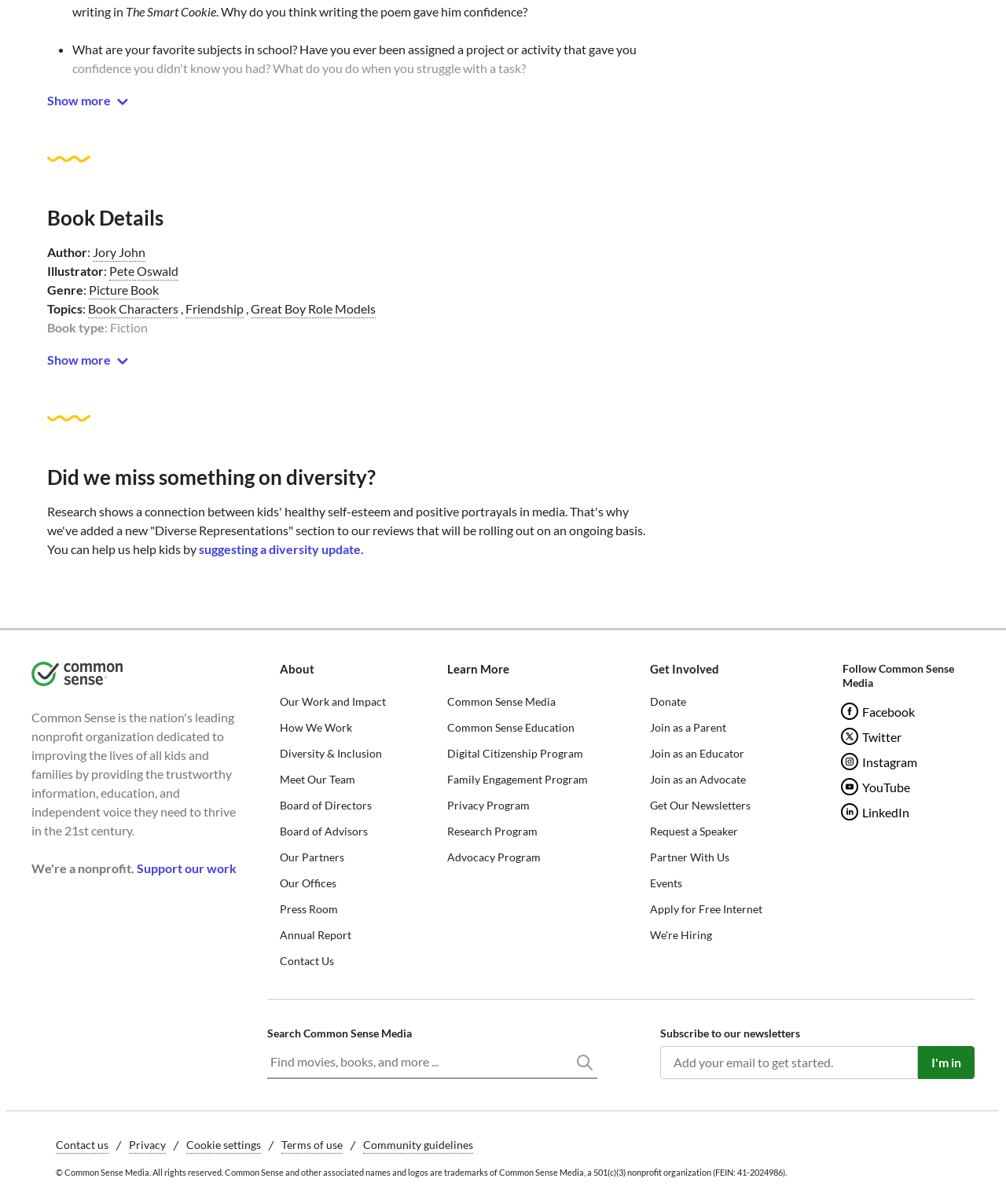What is the publication date of the book?
Based on the image, please offer an in-depth response to the question.

The publication date of the book can be found in the 'Book Details' section, where it says 'Publication date: November 2, 2021'. This indicates that the book was published on November 2, 2021.